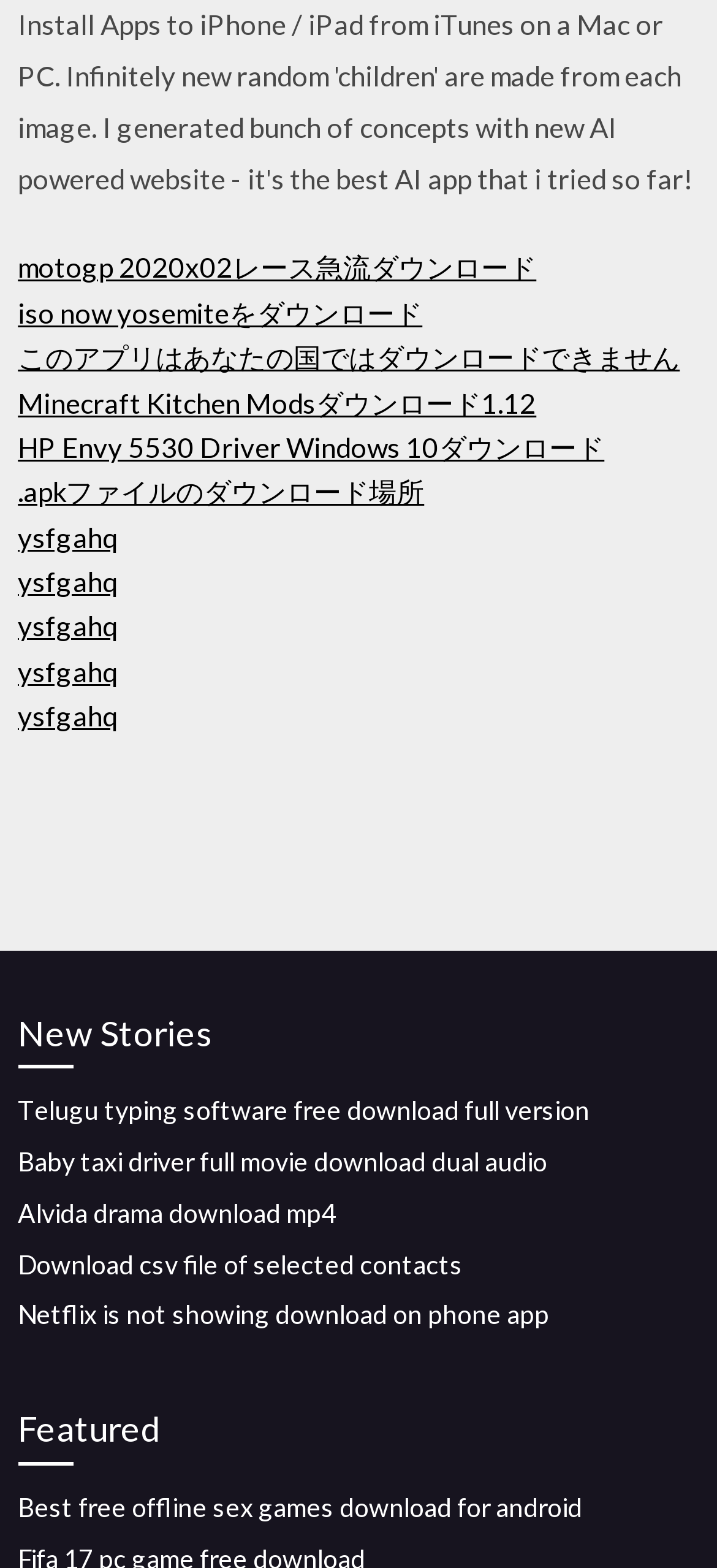Using the description "alt="DEMO"", locate and provide the bounding box of the UI element.

None